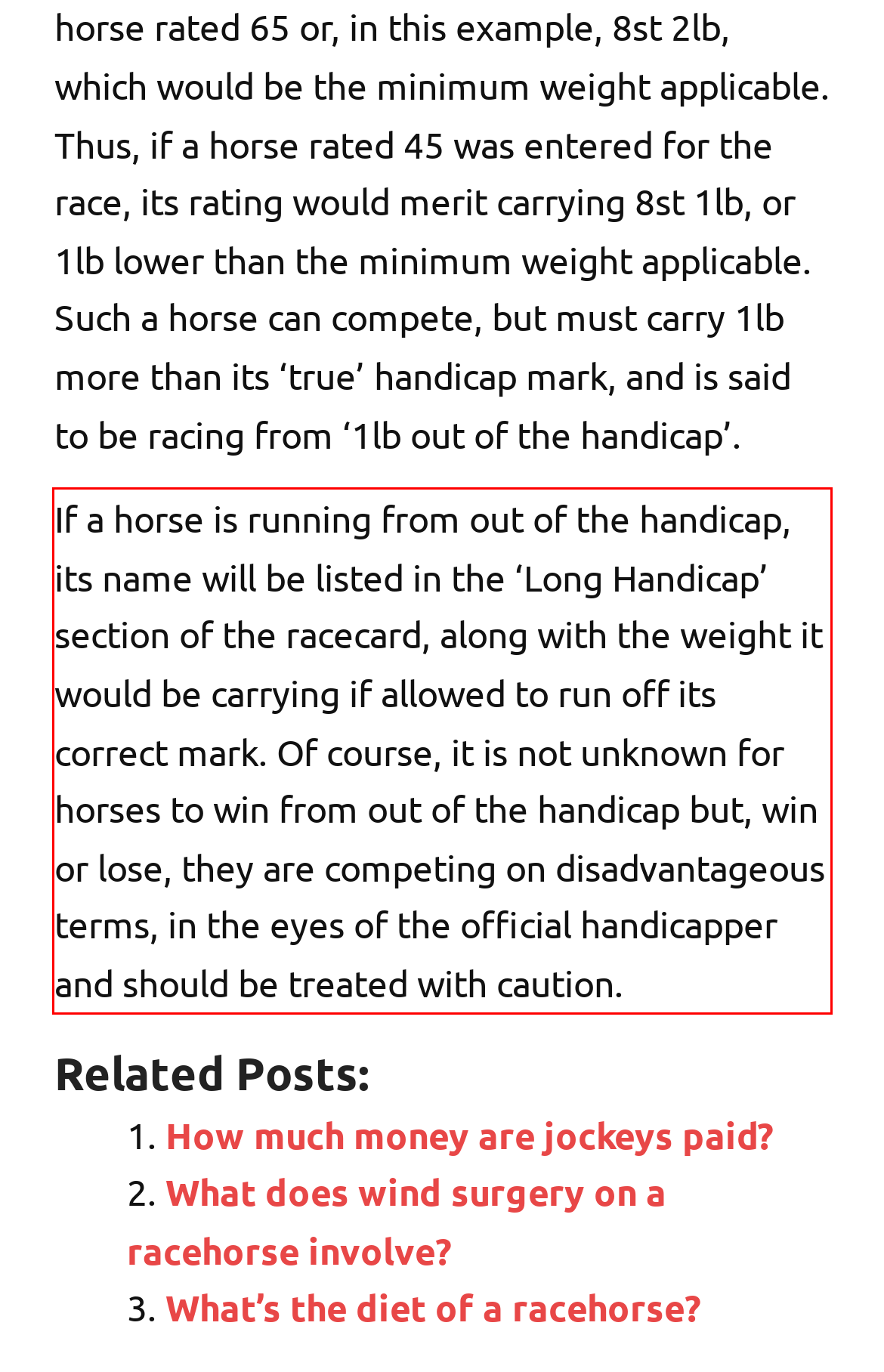Look at the provided screenshot of the webpage and perform OCR on the text within the red bounding box.

If a horse is running from out of the handicap, its name will be listed in the ‘Long Handicap’ section of the racecard, along with the weight it would be carrying if allowed to run off its correct mark. Of course, it is not unknown for horses to win from out of the handicap but, win or lose, they are competing on disadvantageous terms, in the eyes of the official handicapper and should be treated with caution.